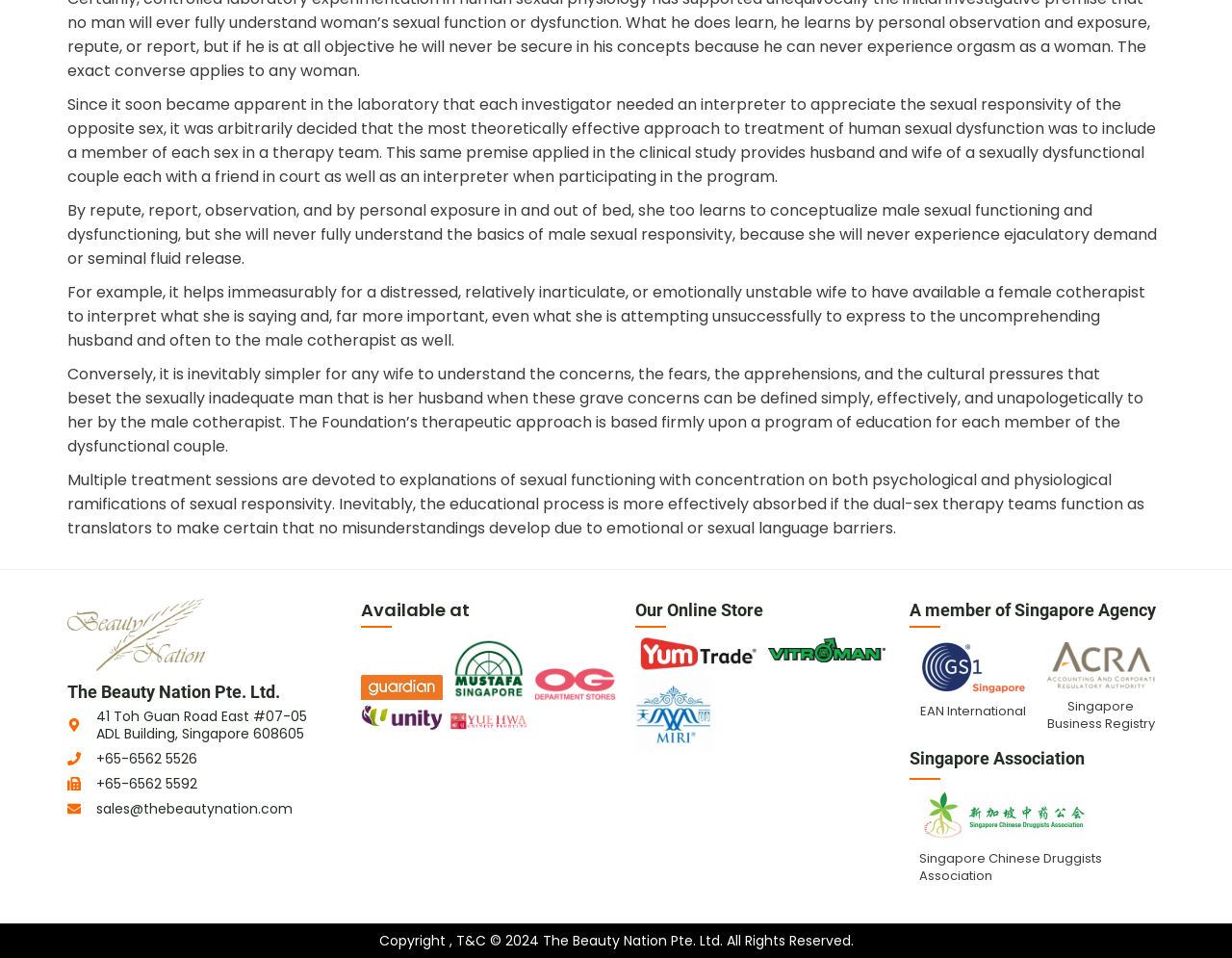What is the company name?
Could you give a comprehensive explanation in response to this question?

The company name can be found in the heading element with the text 'The Beauty Nation Pte. Ltd.' which is located at the top of the webpage.